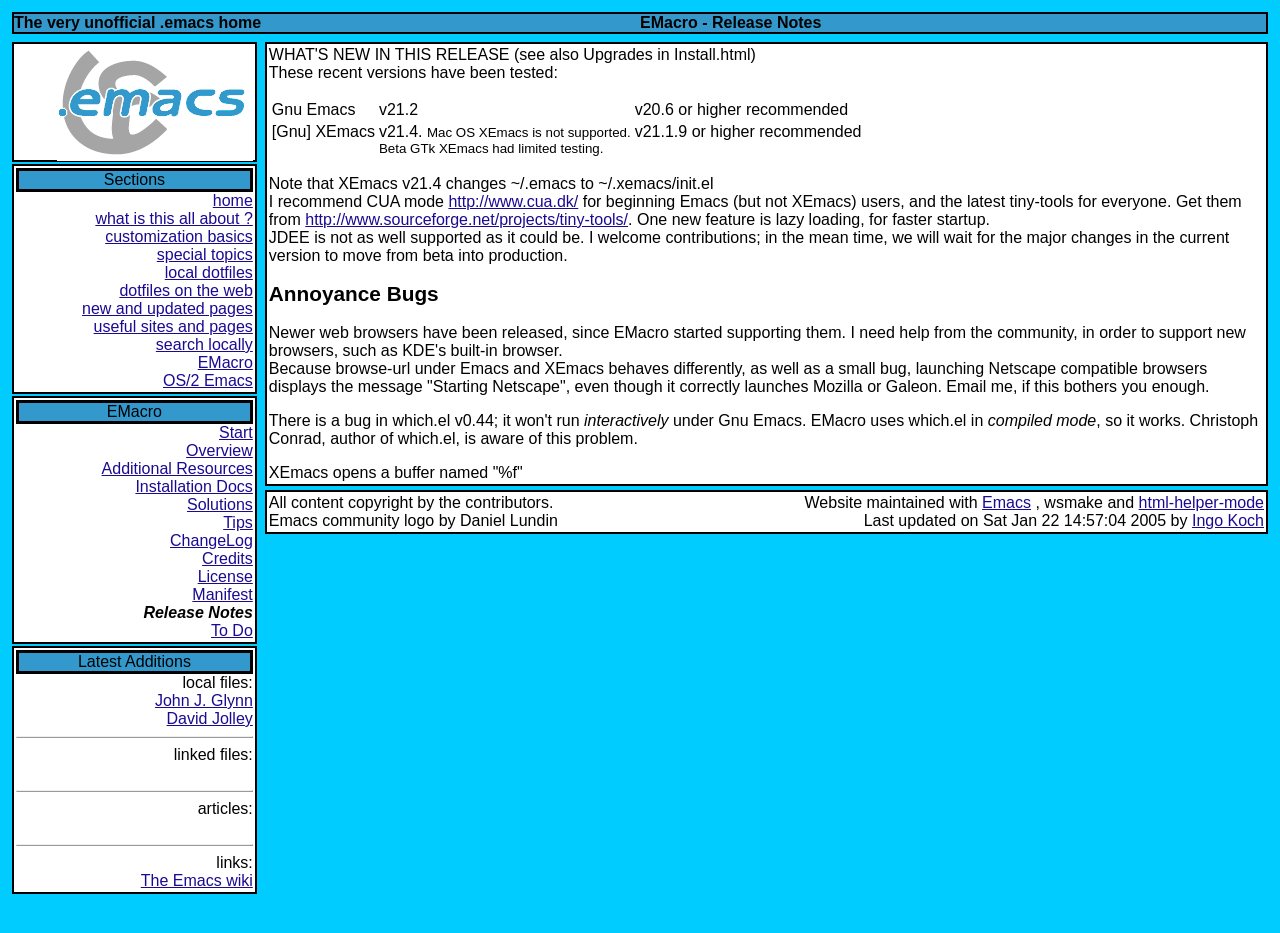Determine the bounding box coordinates of the region to click in order to accomplish the following instruction: "Click on the 'Previous Post' link". Provide the coordinates as four float numbers between 0 and 1, specifically [left, top, right, bottom].

None